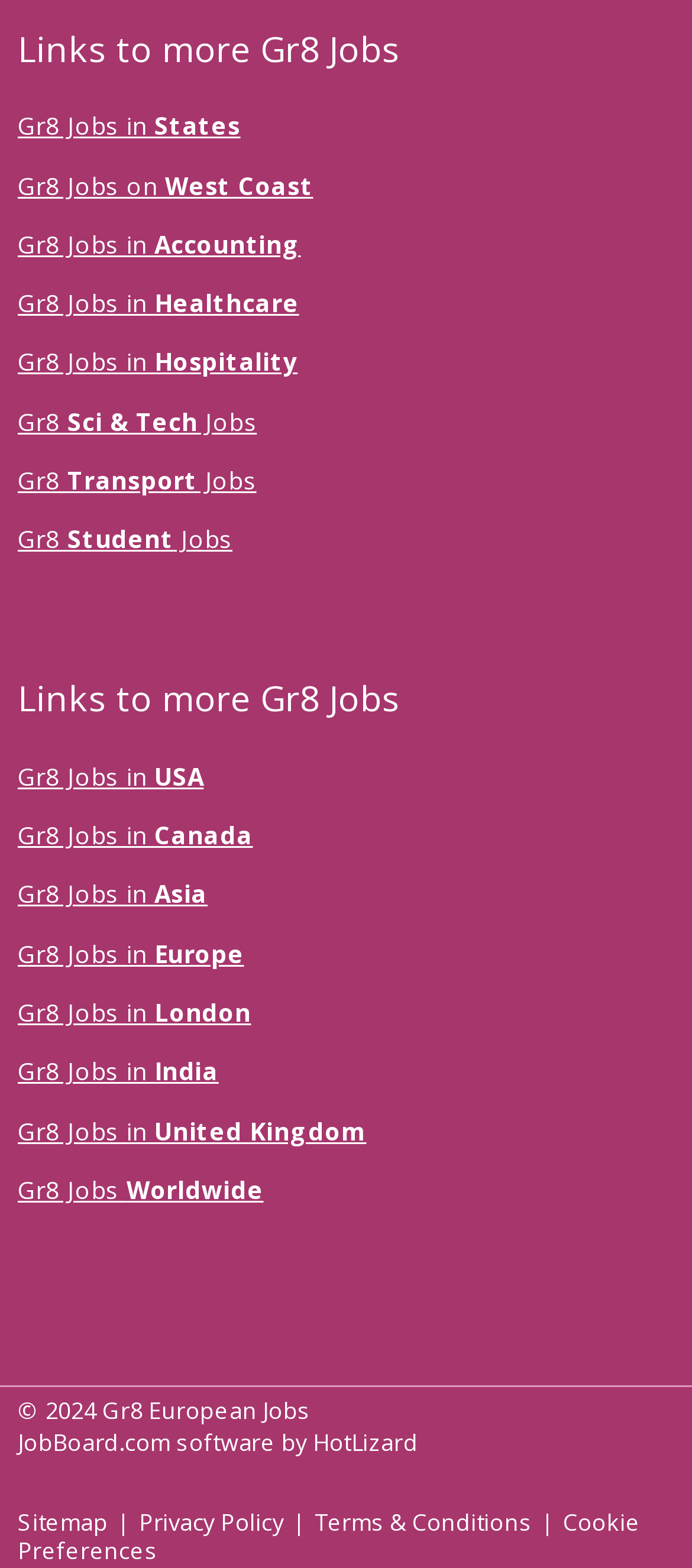Answer the following query concisely with a single word or phrase:
How many regions are listed for job searches?

7